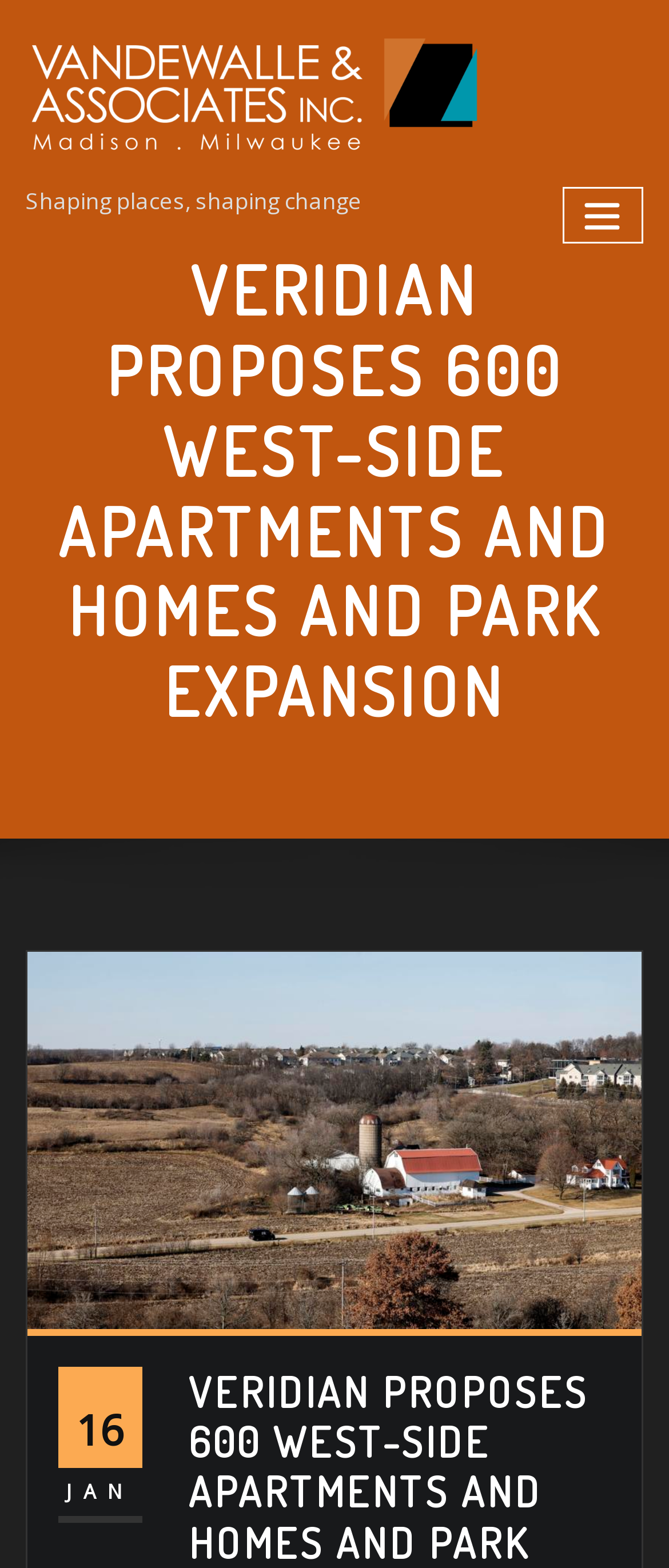What is the purpose of the button?
Please use the image to deliver a detailed and complete answer.

The button with the text 'Toggle navigation' is likely used to expand or collapse the navigation menu, allowing users to access different sections of the webpage.